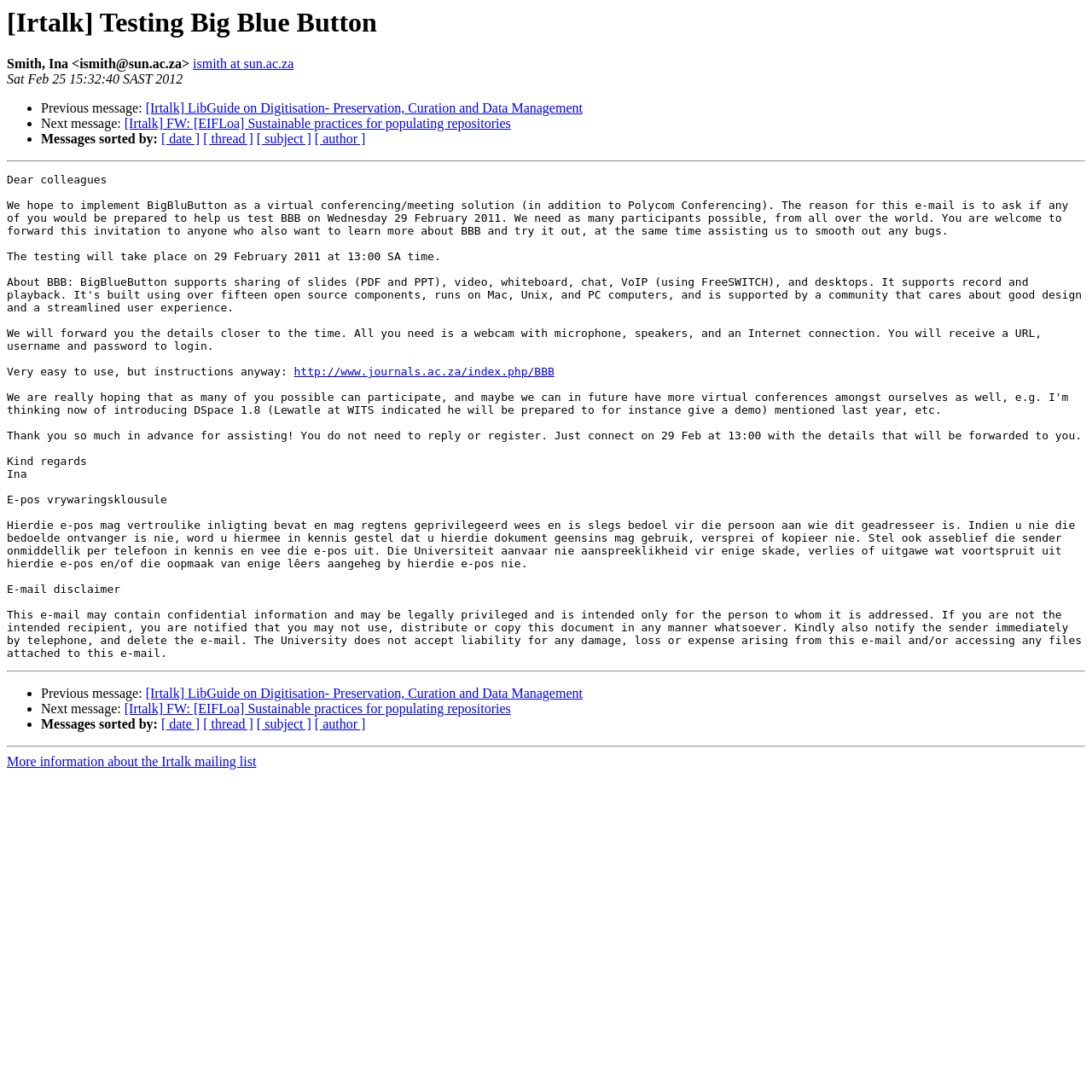Generate a thorough explanation of the webpage's elements.

This webpage appears to be a mailing list archive page, specifically for the "Irtalk" mailing list. At the top, there is a heading with the title "[Irtalk] Testing Big Blue Button". Below the heading, there is a line of text displaying the sender's name and email address, "Smith, Ina <ismith@sun.ac.za>". Next to it, there is a link to the sender's email address.

Below this information, there is a line of text showing the date and time the message was sent, "Sat Feb 25 15:32:40 SAST 2012". Following this, there are three bullet points with links to previous and next messages, as well as a message titled "[Irtalk] LibGuide on Digitisation- Preservation, Curation and Data Management". 

To the right of these bullet points, there are four links to sort messages by date, thread, subject, and author. A horizontal separator line divides this section from the next.

In the middle section, there is a link to a website, "http://www.journals.ac.za/index.php/BBB". Another horizontal separator line divides this section from the next.

The bottom section appears to be a repeat of the middle section, with the same bullet points and links to previous and next messages, as well as the same links to sort messages by date, thread, subject, and author. Finally, there is a link to "More information about the Irtalk mailing list" at the very bottom.